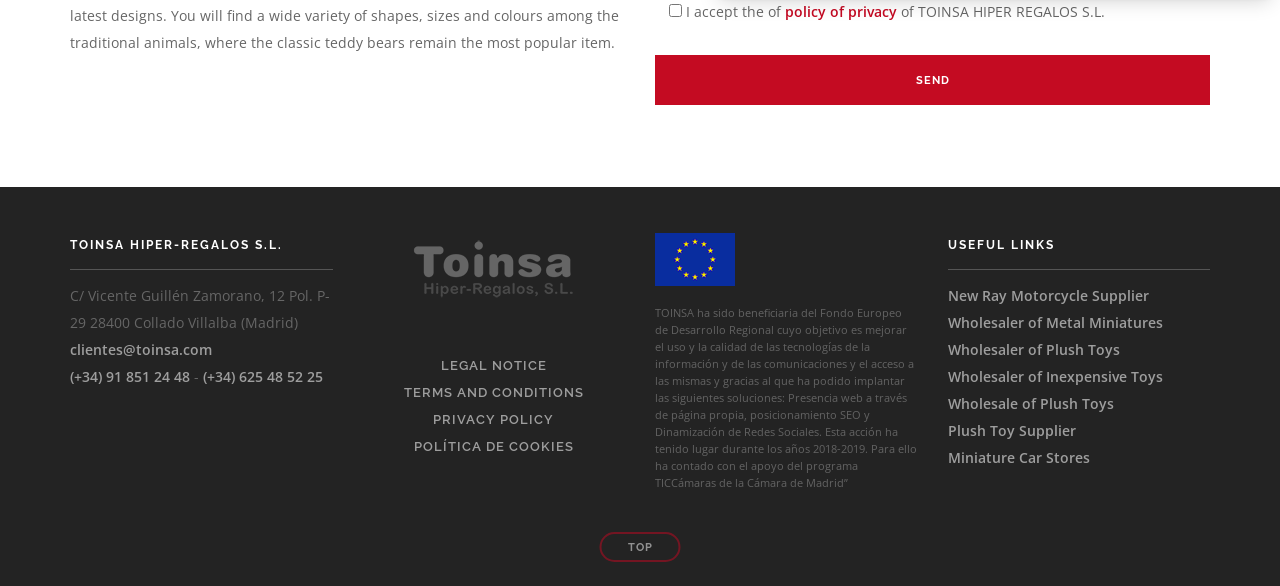Kindly determine the bounding box coordinates for the clickable area to achieve the given instruction: "Click the Send button".

[0.512, 0.094, 0.945, 0.179]